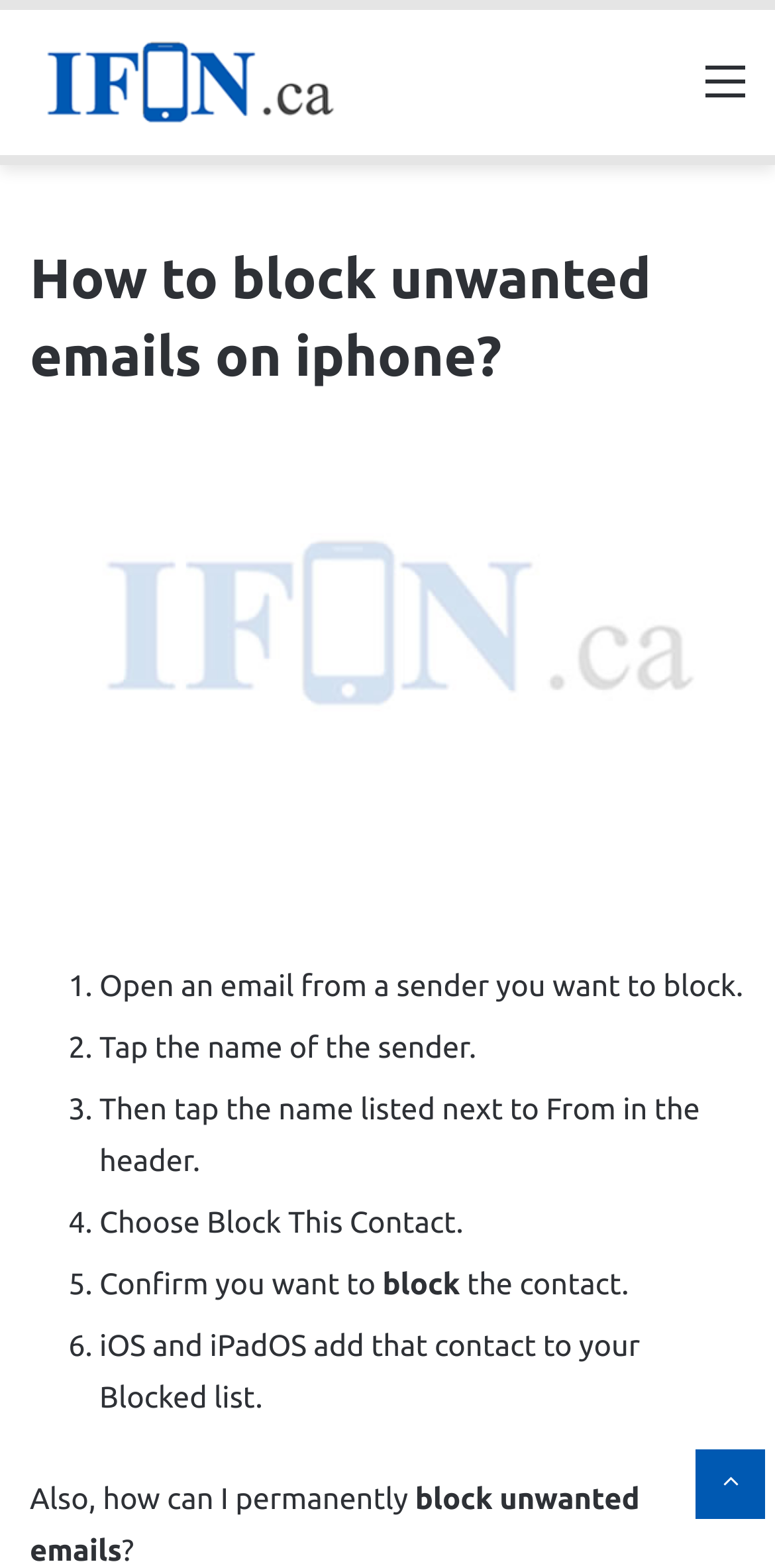Elaborate on the information and visuals displayed on the webpage.

This webpage is about blocking unwanted emails on an iPhone. At the top, there is a primary navigation bar with a logo "Ifon.ca" on the left and a "Menu" link on the right. Below the navigation bar, there is a heading that repeats the title of the webpage.

The main content of the webpage is a step-by-step guide on how to block unwanted emails. The guide consists of six steps, each marked with a numbered list marker. The steps are: opening an email from a sender you want to block, tapping the sender's name, tapping the name listed next to "From" in the header, choosing "Block This Contact", confirming that you want to block the contact, and finally, iOS and iPadOS adding that contact to your Blocked list.

Below the guide, there is a related question "Also, how can I permanently block unwanted emails?" in two lines of text. At the bottom right of the page, there is a "Back to top" button.